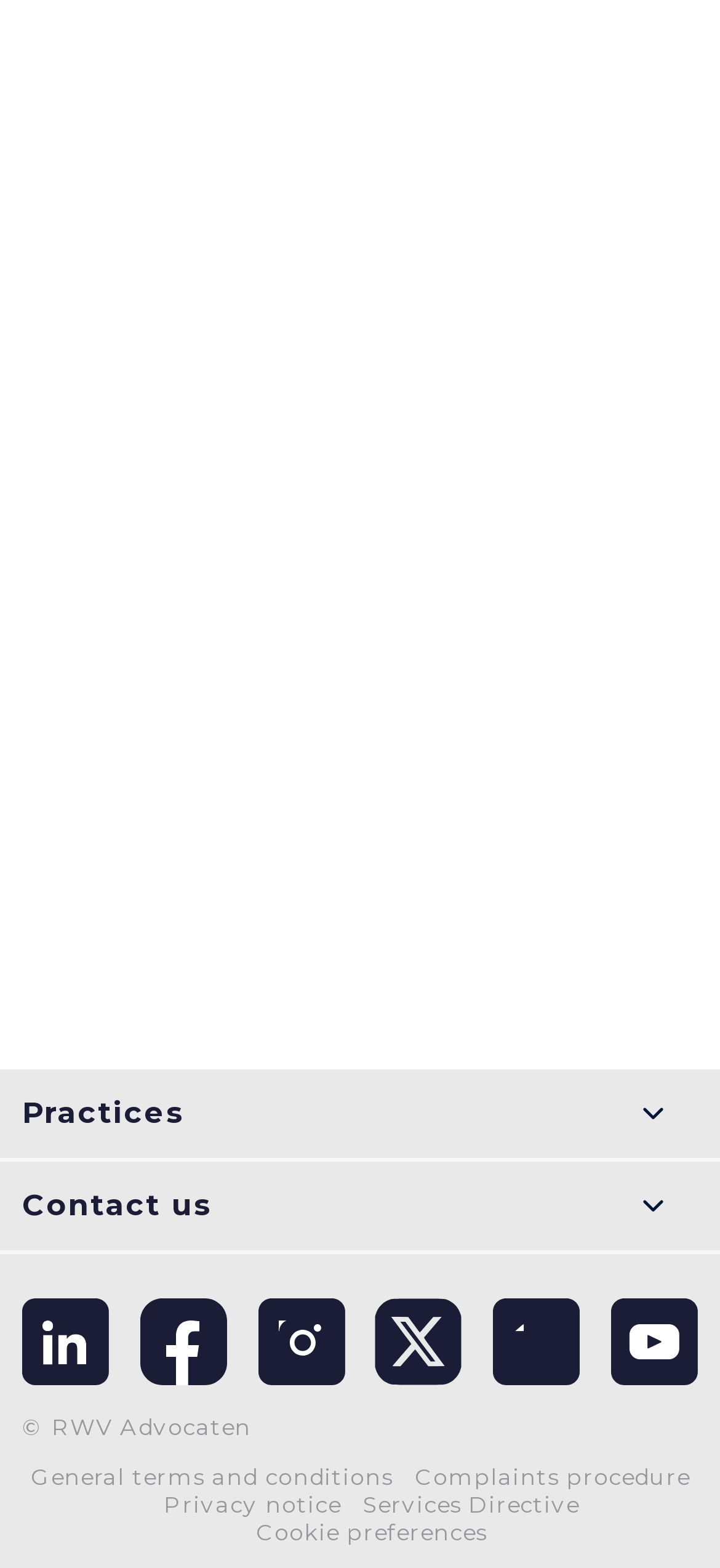Identify the bounding box coordinates of the clickable region necessary to fulfill the following instruction: "Visit the Family law practice page". The bounding box coordinates should be four float numbers between 0 and 1, i.e., [left, top, right, bottom].

[0.031, 0.815, 0.969, 0.846]